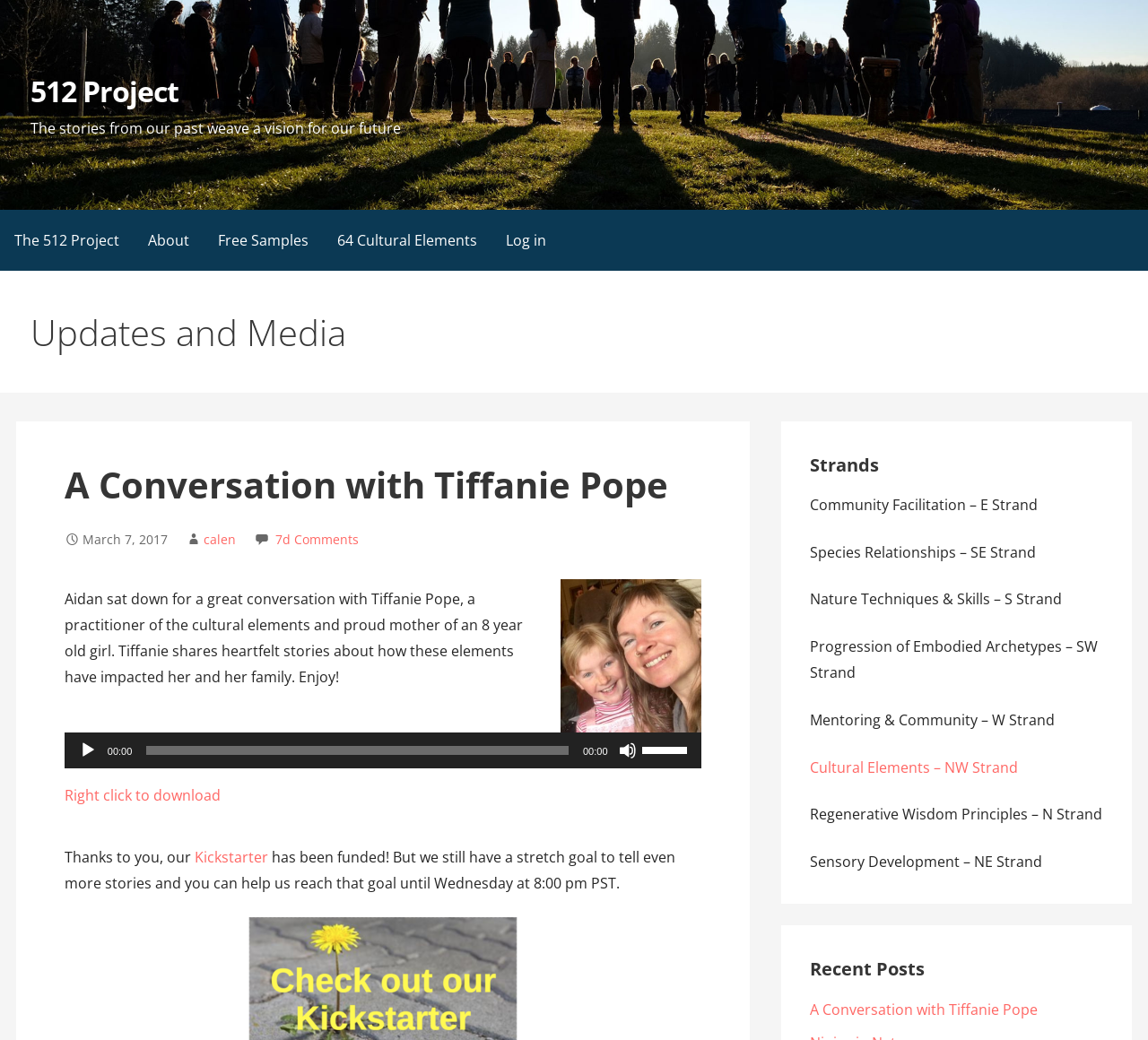Find the bounding box coordinates of the element you need to click on to perform this action: 'Visit the 'Cultural Elements – NW Strand' page'. The coordinates should be represented by four float values between 0 and 1, in the format [left, top, right, bottom].

[0.706, 0.728, 0.887, 0.747]